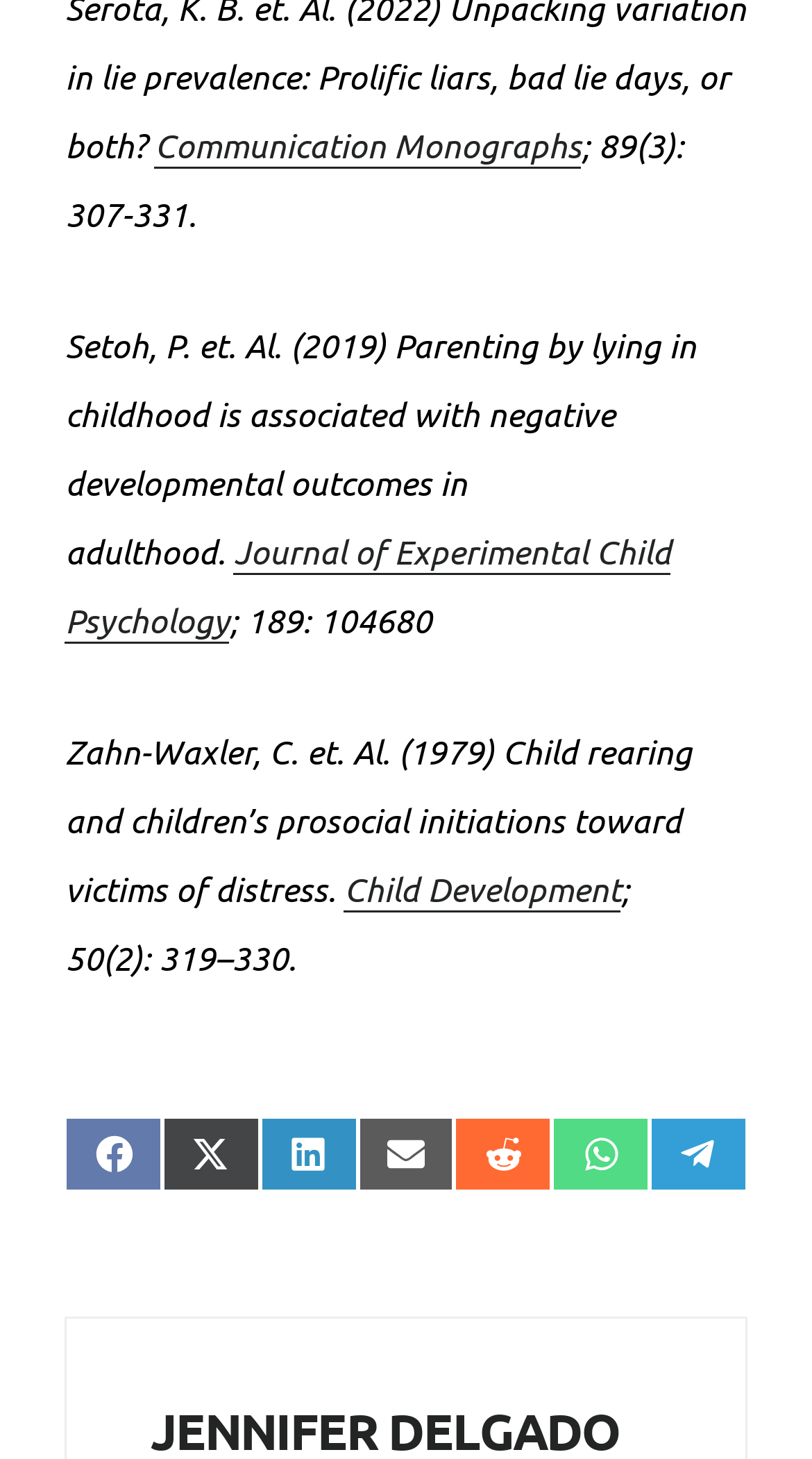Identify the bounding box coordinates of the section to be clicked to complete the task described by the following instruction: "Explore Journal of Experimental Child Psychology". The coordinates should be four float numbers between 0 and 1, formatted as [left, top, right, bottom].

[0.08, 0.362, 0.826, 0.441]